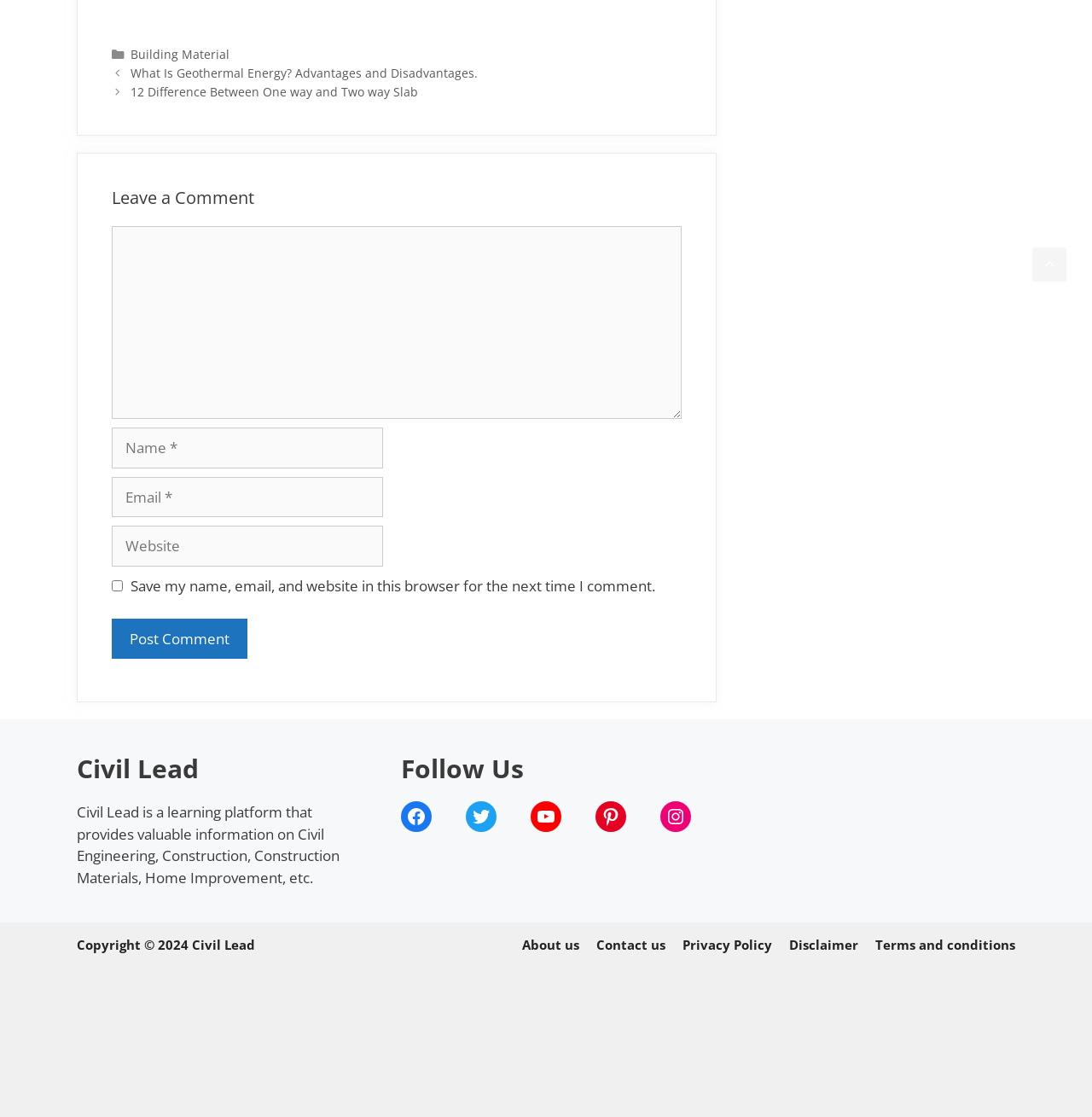Pinpoint the bounding box coordinates of the clickable element to carry out the following instruction: "Read the 'Health' category."

None